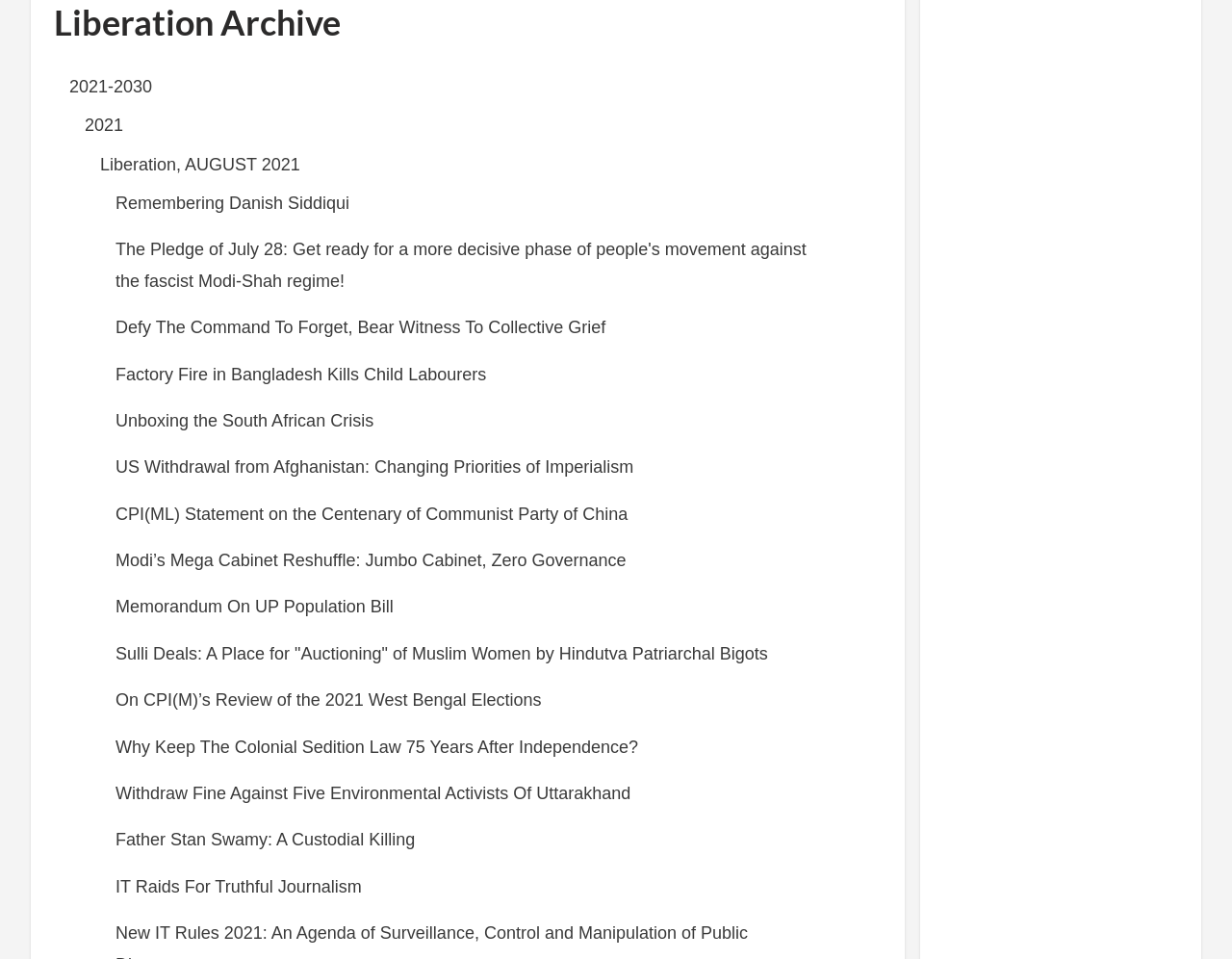Provide the bounding box coordinates of the section that needs to be clicked to accomplish the following instruction: "Check the article about Remembering Danish Siddiqui."

[0.094, 0.202, 0.284, 0.222]